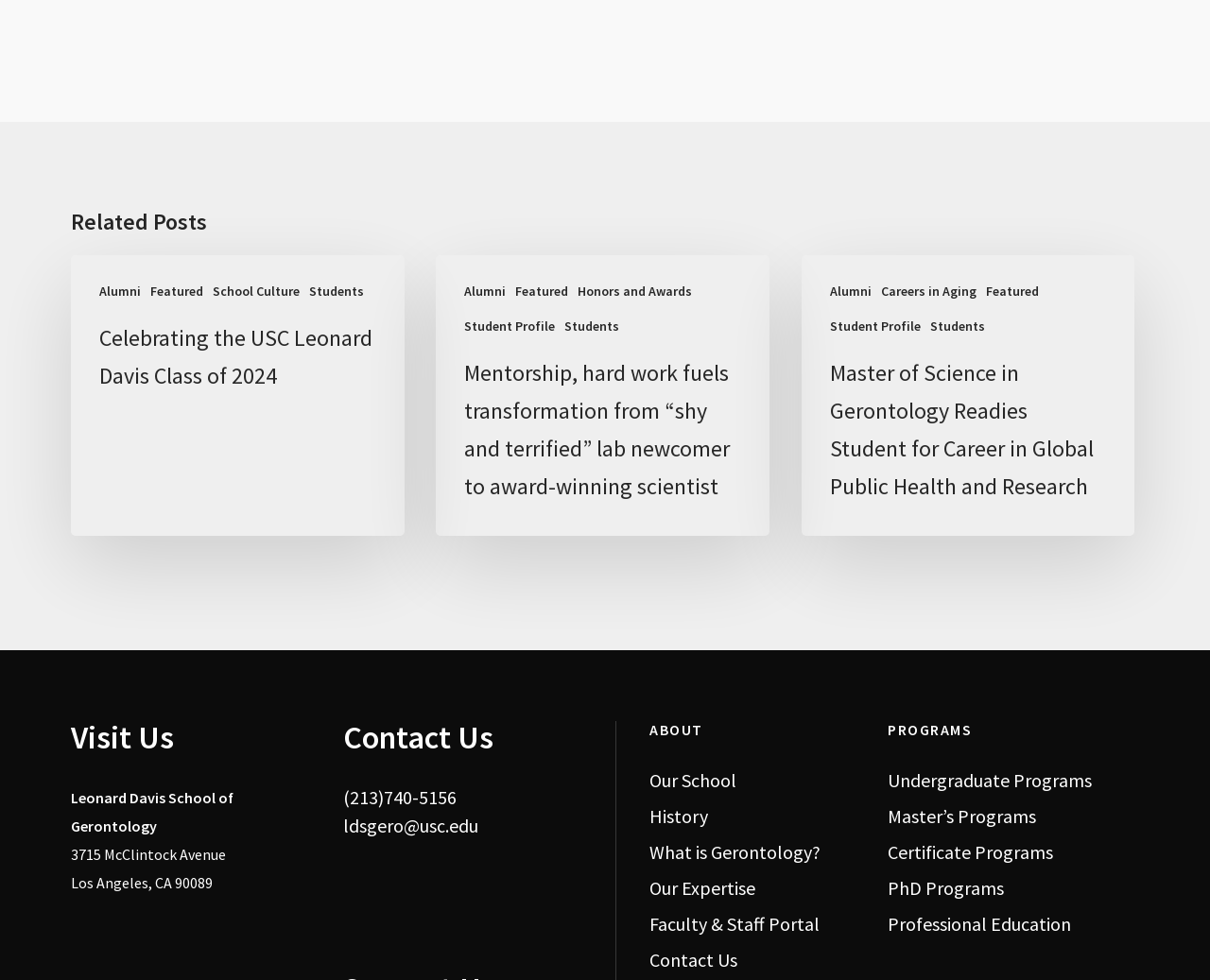Please locate the bounding box coordinates of the region I need to click to follow this instruction: "View Disclaimer".

None